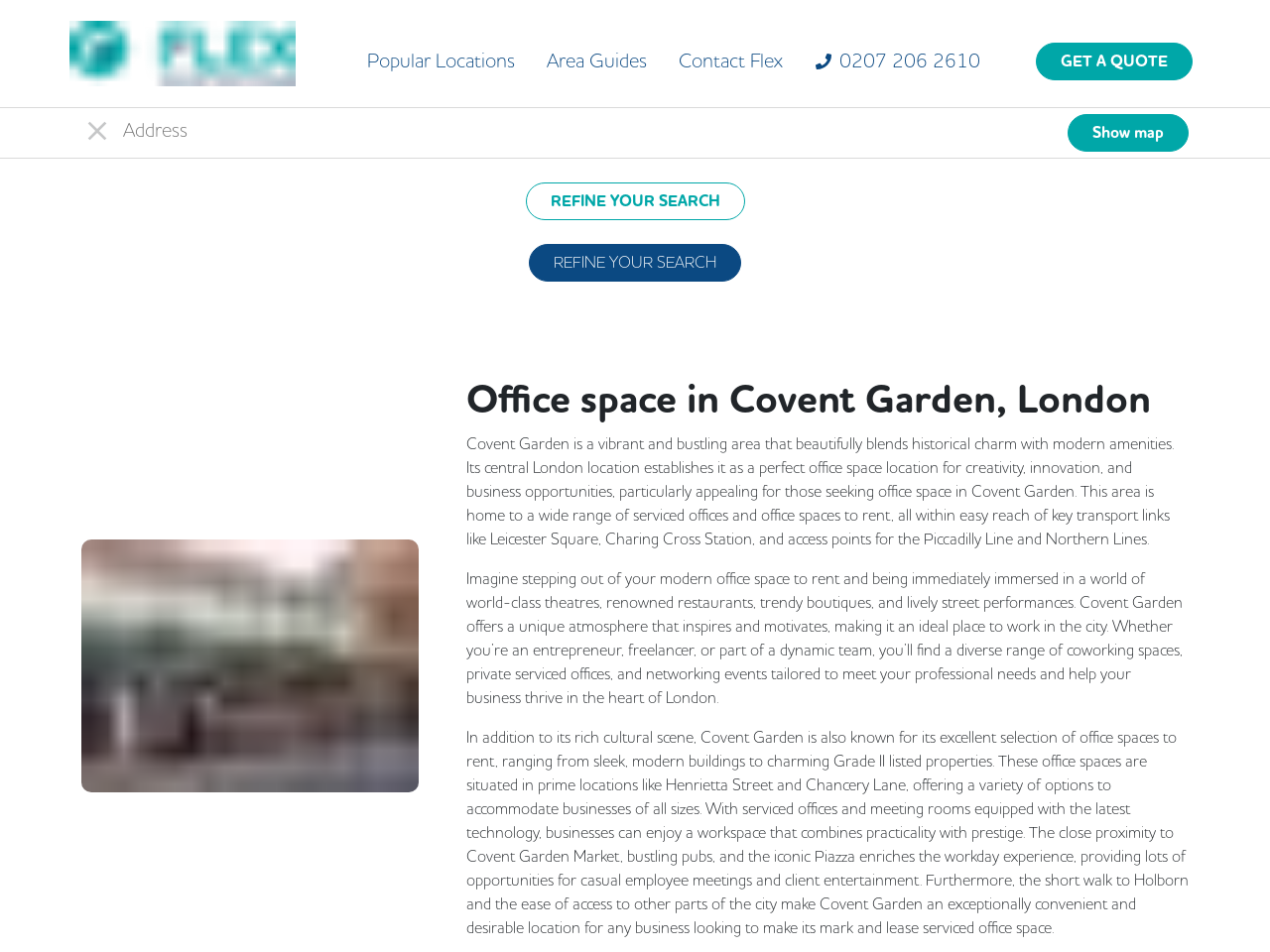Based on the description "placeholder="Address"", find the bounding box of the specified UI element.

[0.089, 0.113, 0.295, 0.161]